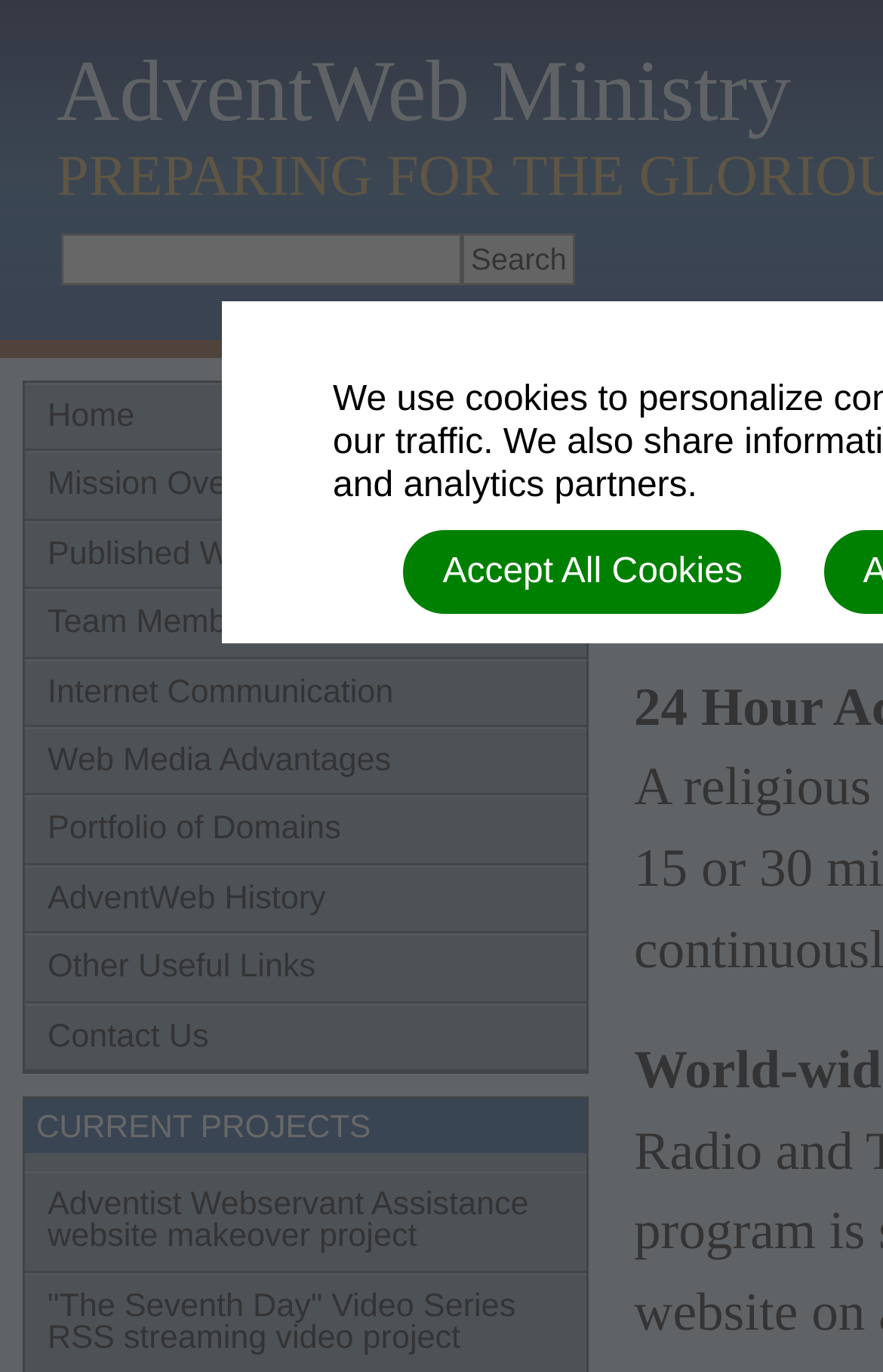Based on the image, give a detailed response to the question: What is the purpose of the searchbox?

The searchbox is located at the top of the webpage, and it has a button labeled 'Search' next to it, indicating that its purpose is to allow users to search for content within the website.